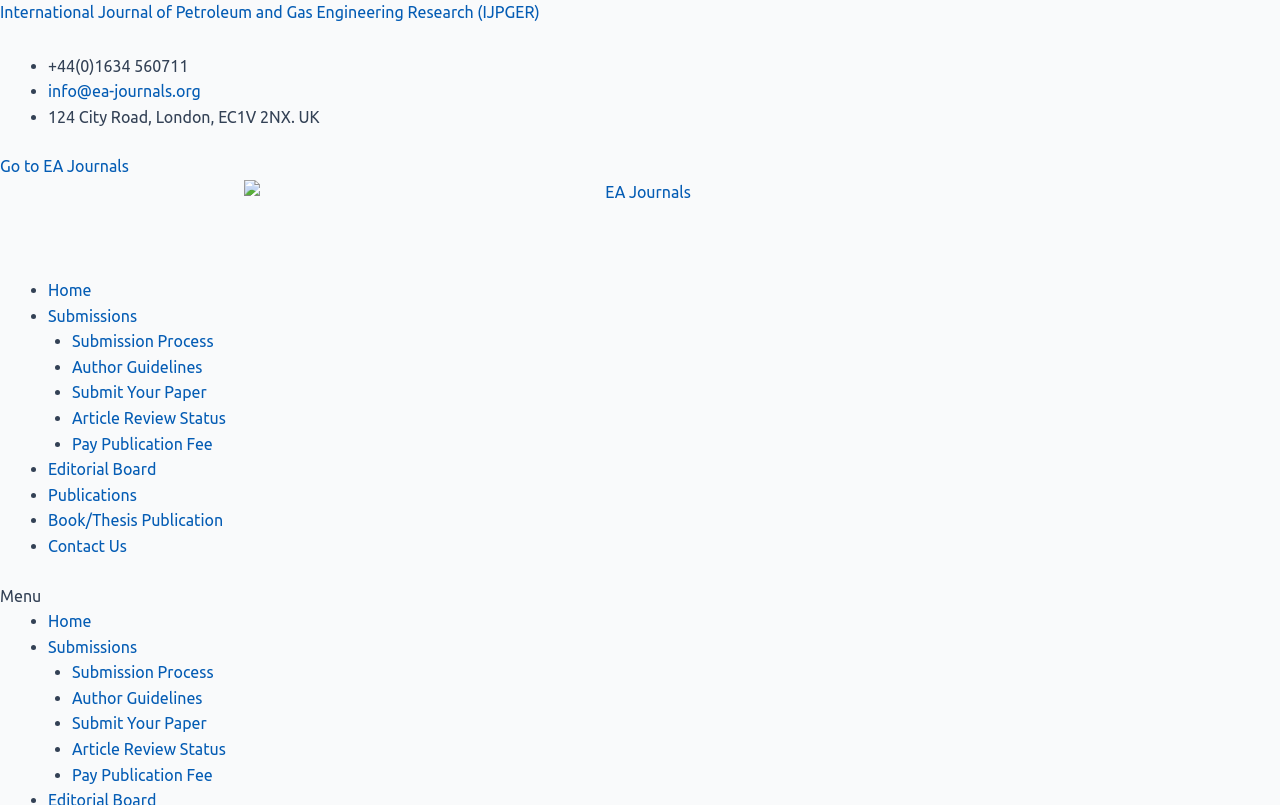Refer to the image and provide an in-depth answer to the question:
What is the name of the journal's publication?

I found the name of the journal's publication by looking at the top left side of the webpage, where it says 'EA Journals' with a logo next to it.